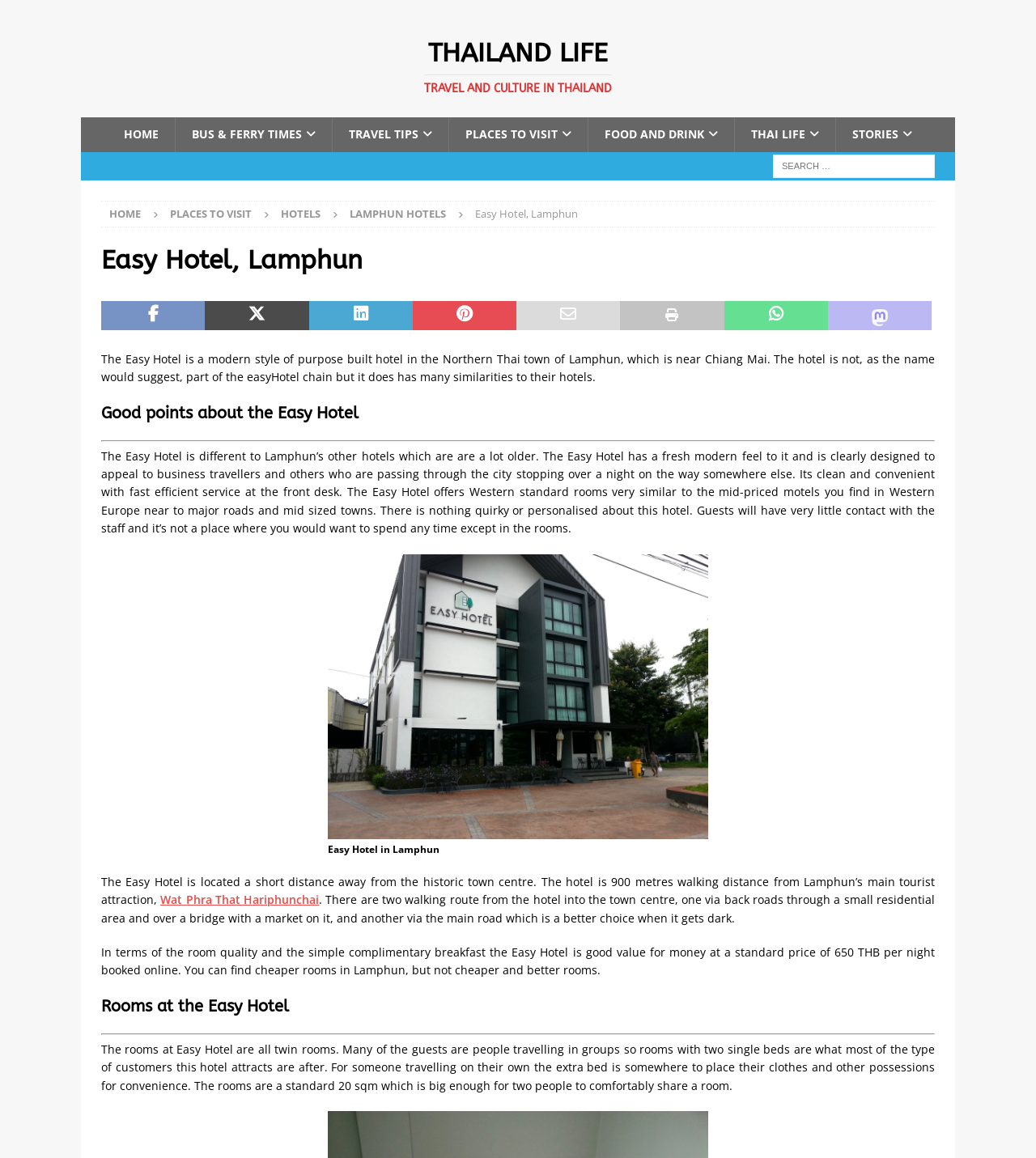Provide a single word or phrase to answer the given question: 
What is the price of a room at the Easy Hotel?

650 THB per night